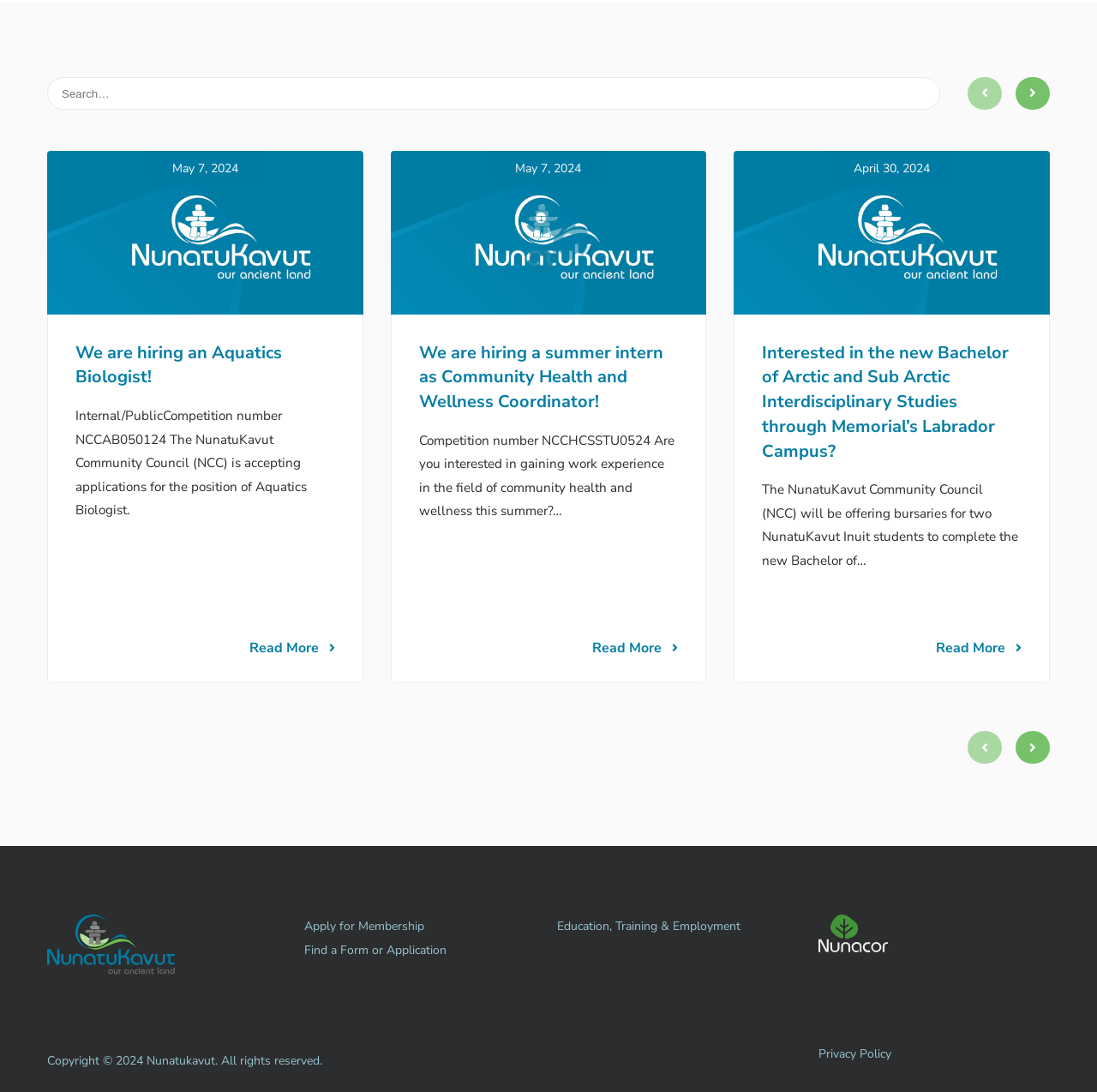Please locate the bounding box coordinates for the element that should be clicked to achieve the following instruction: "View the Privacy Policy". Ensure the coordinates are given as four float numbers between 0 and 1, i.e., [left, top, right, bottom].

[0.746, 0.957, 0.812, 0.972]